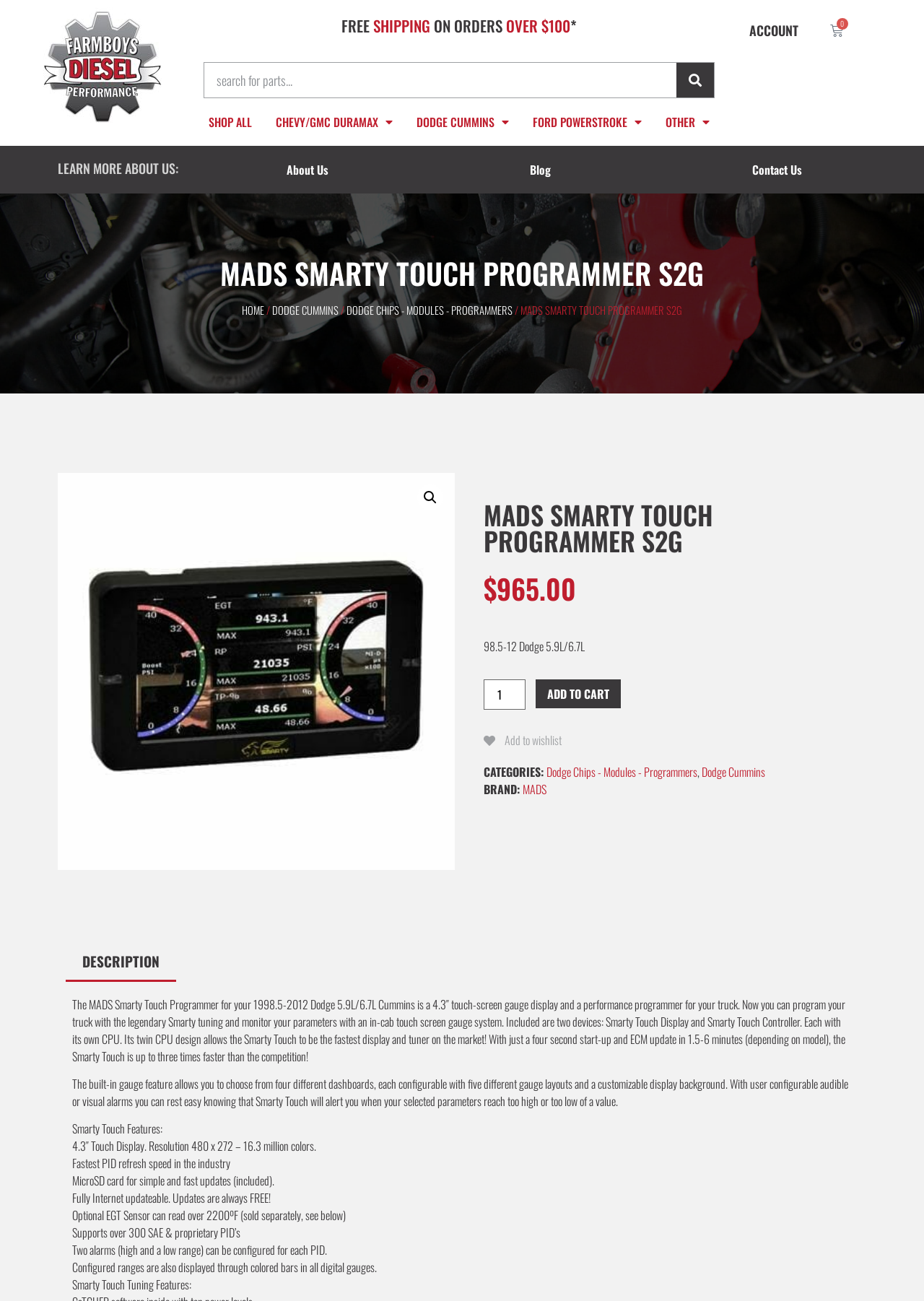Please look at the image and answer the question with a detailed explanation: What is the brand of the product?

I found the answer by looking at the product information section, where it displays the brand of the product as MADS.